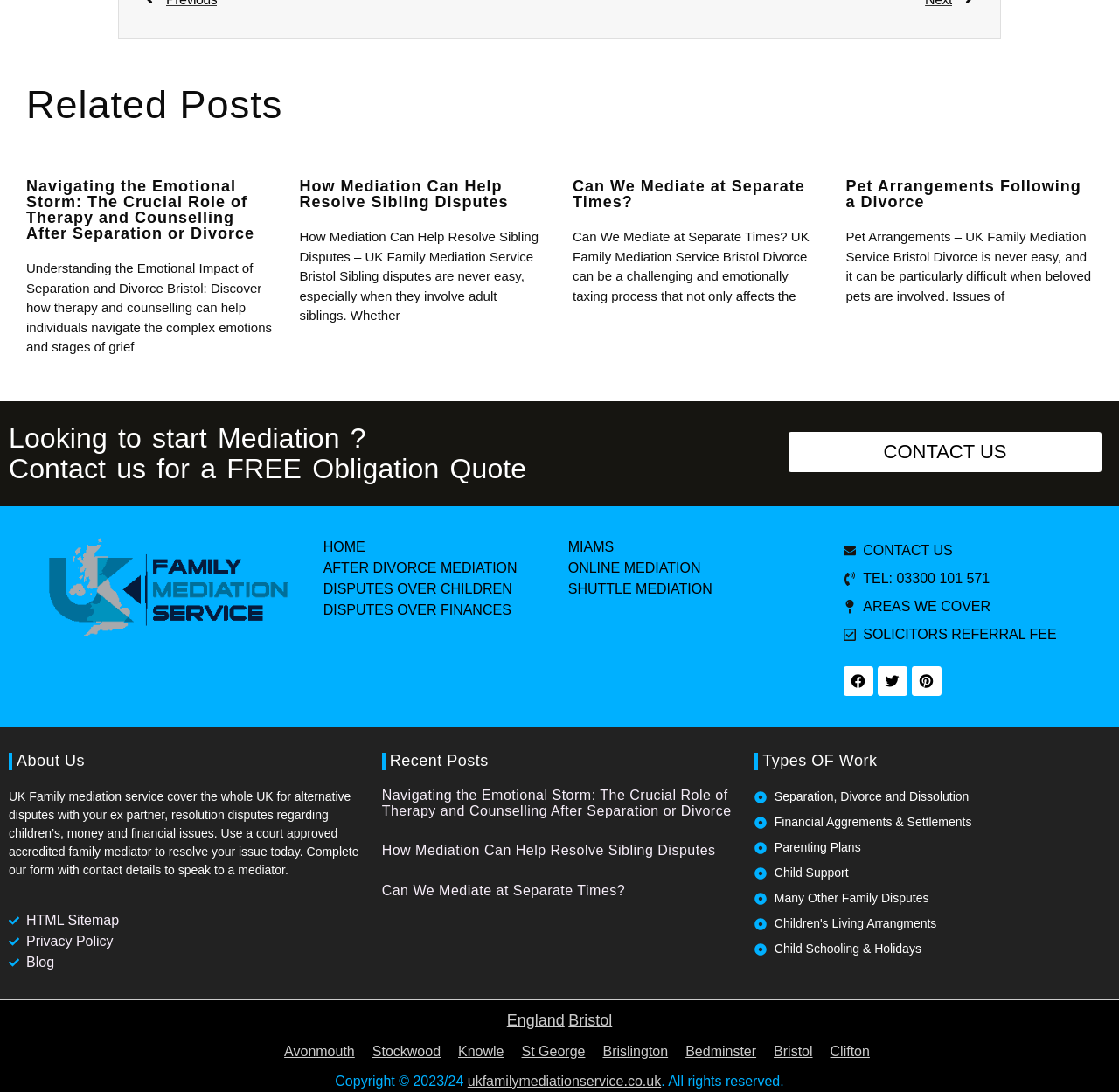Determine the bounding box coordinates of the element that should be clicked to execute the following command: "Explore recent posts".

None